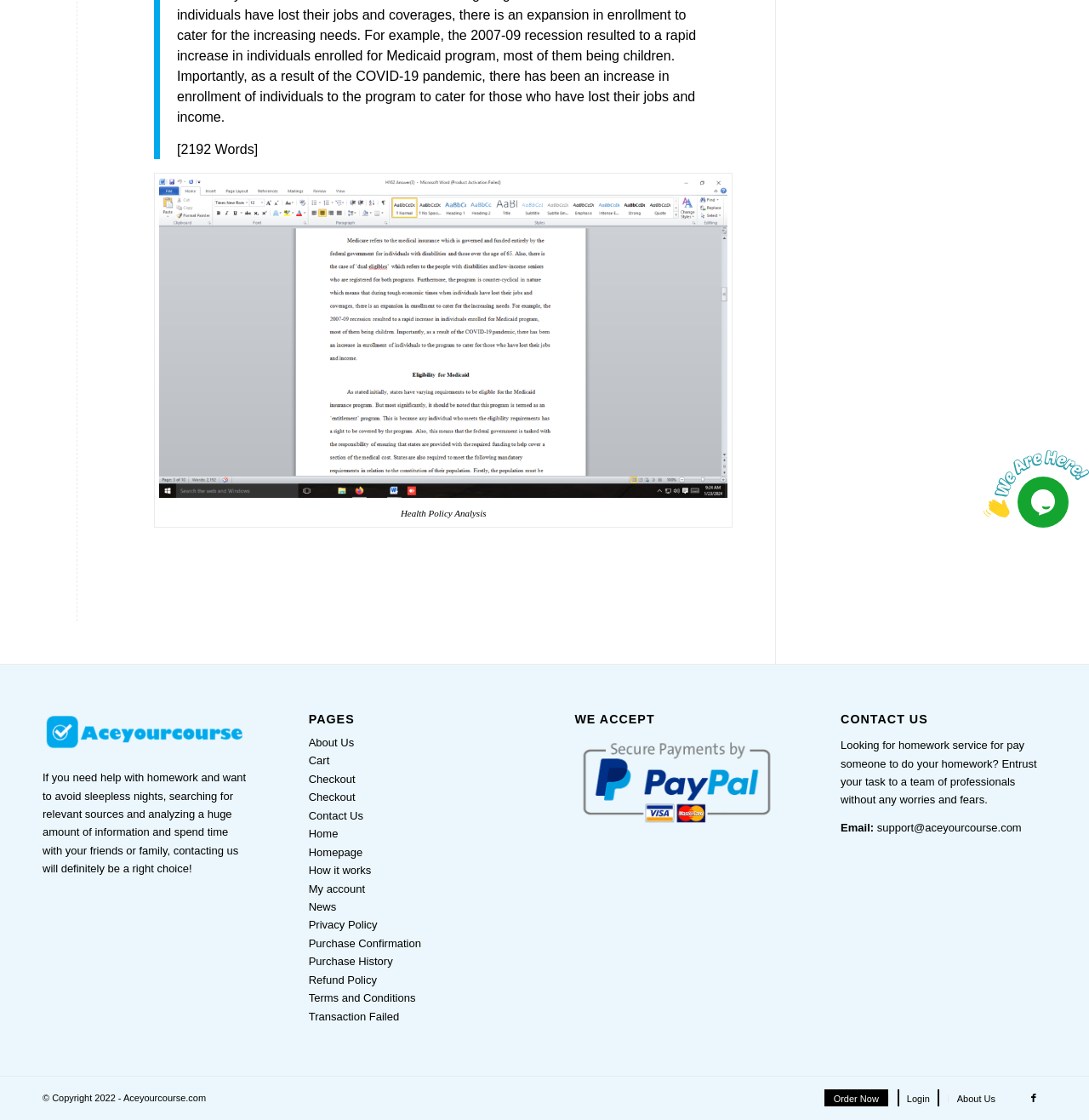Using floating point numbers between 0 and 1, provide the bounding box coordinates in the format (top-left x, top-left y, bottom-right x, bottom-right y). Locate the UI element described here: Contact Us

[0.283, 0.722, 0.334, 0.734]